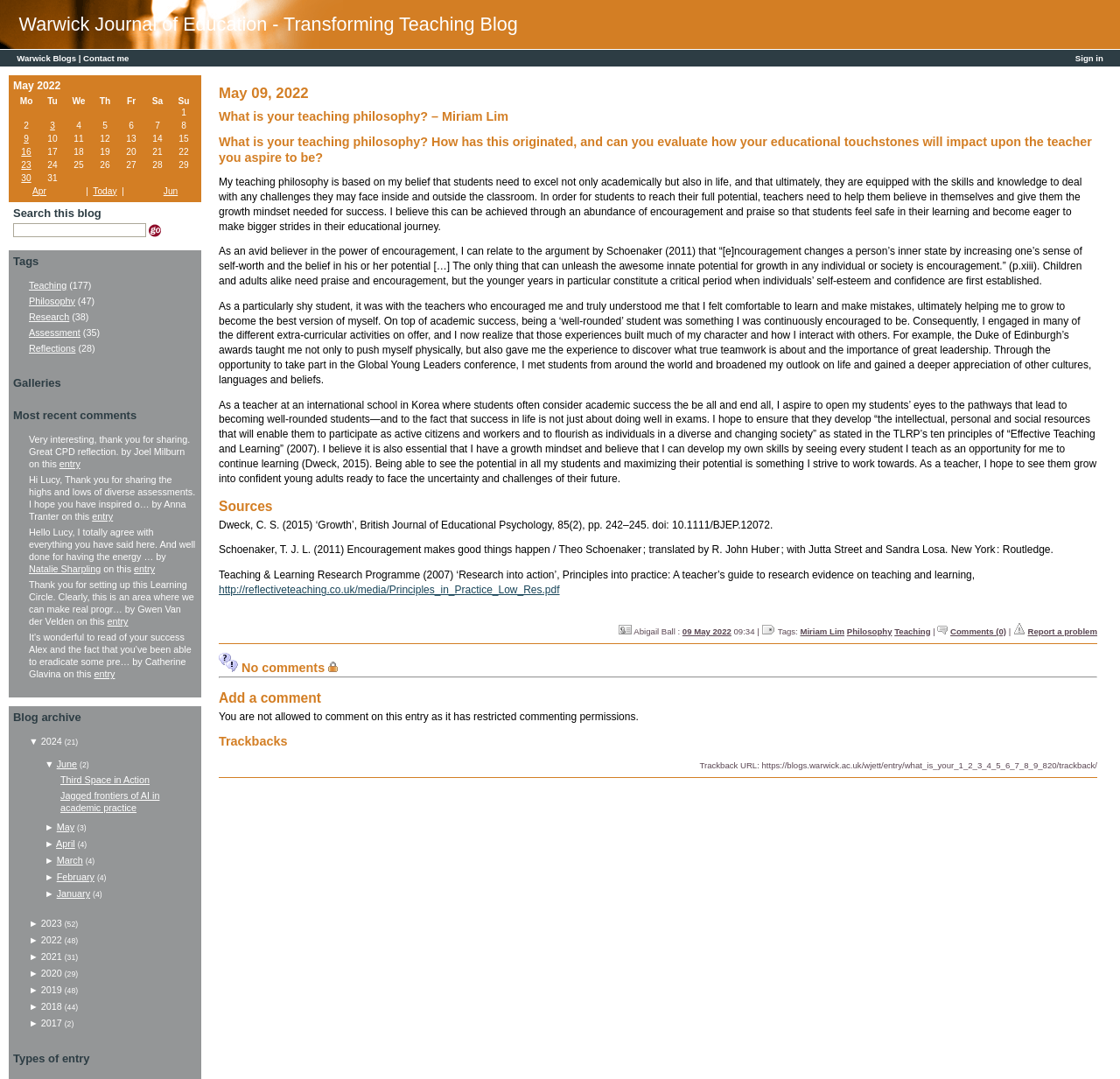Using the provided element description, identify the bounding box coordinates as (top-left x, top-left y, bottom-right x, bottom-right y). Ensure all values are between 0 and 1. Description: May 2022

[0.012, 0.074, 0.054, 0.085]